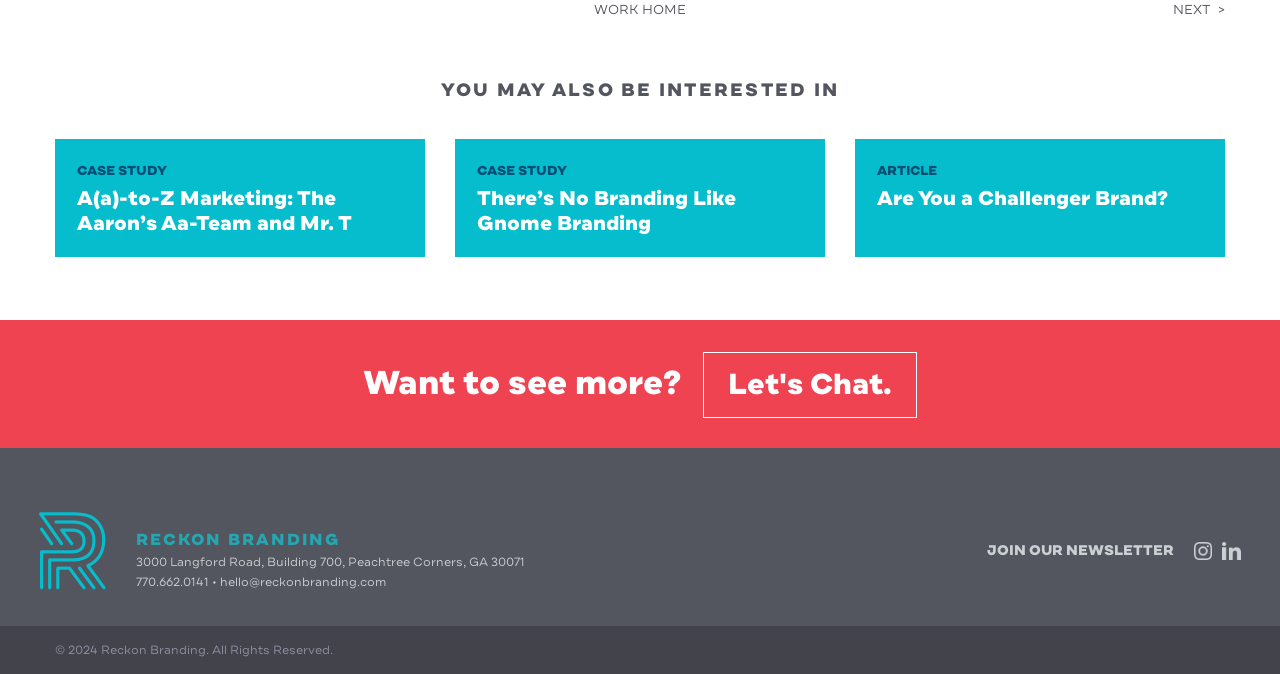Determine the bounding box for the described UI element: "FAQs".

None